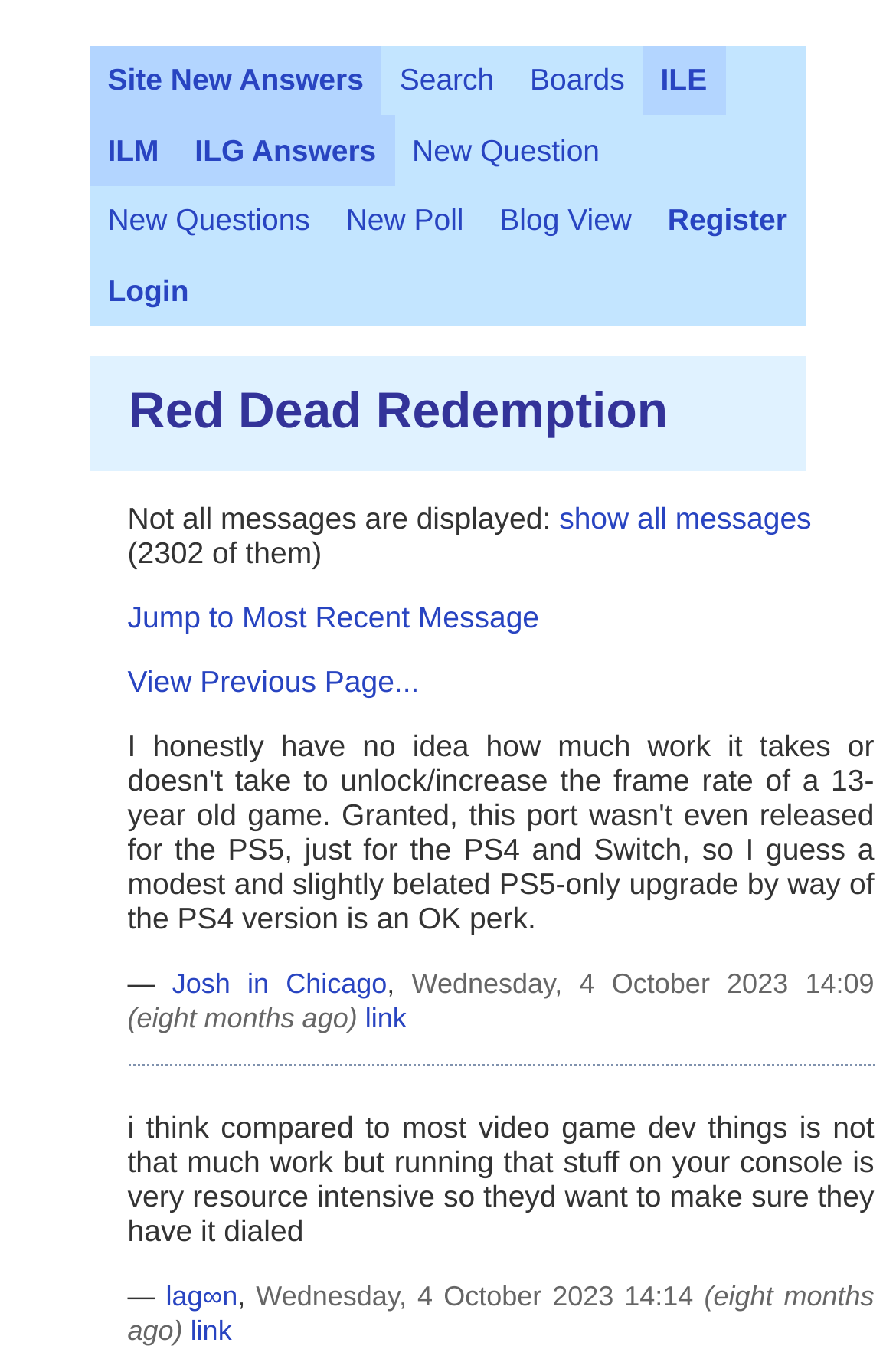Please identify the bounding box coordinates of the clickable element to fulfill the following instruction: "Create a new question". The coordinates should be four float numbers between 0 and 1, i.e., [left, top, right, bottom].

[0.44, 0.085, 0.689, 0.136]